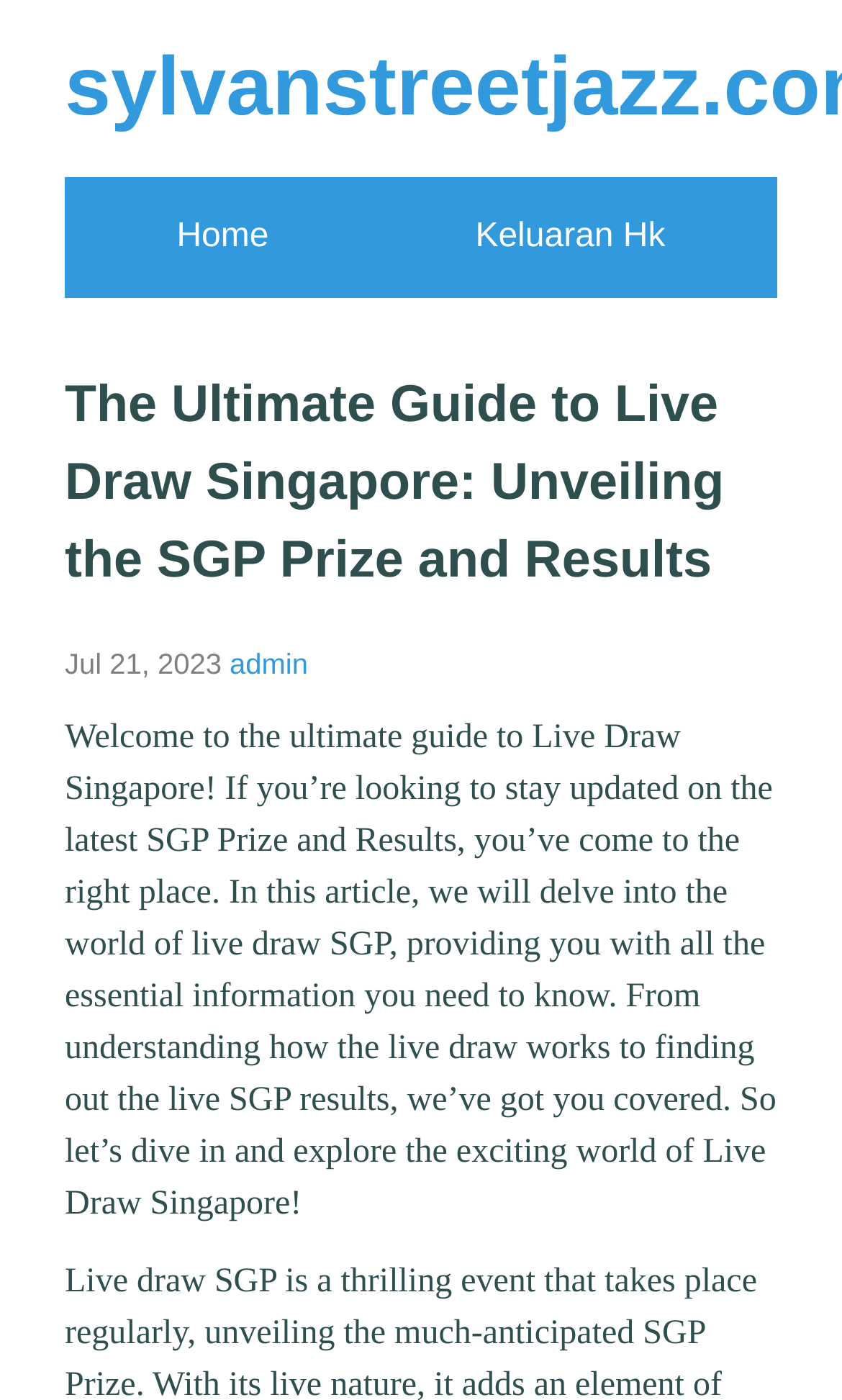What is the focus of the webpage? Based on the screenshot, please respond with a single word or phrase.

Live Draw Singapore